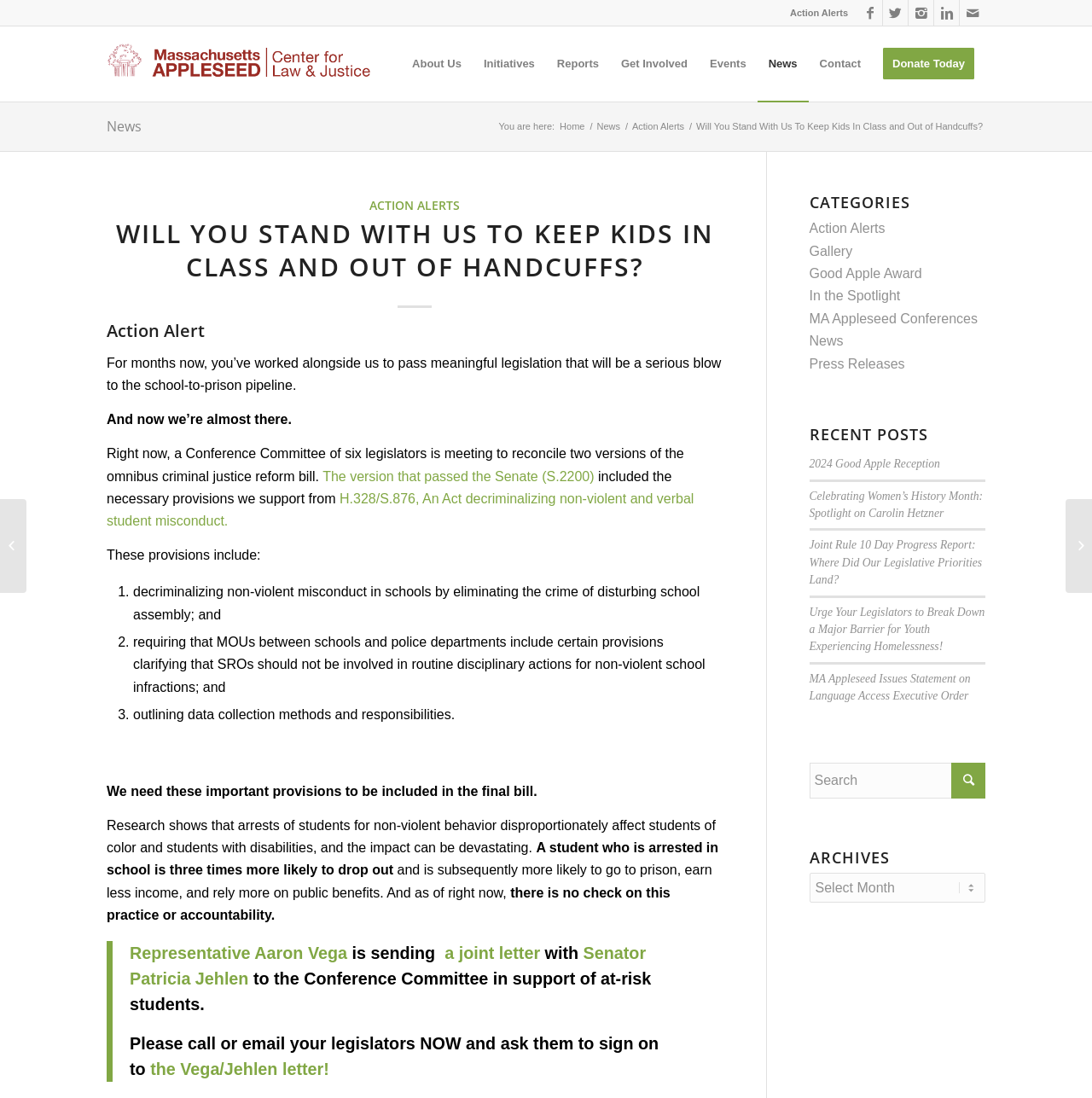Identify the bounding box coordinates of the clickable region required to complete the instruction: "Click on Donate Today". The coordinates should be given as four float numbers within the range of 0 and 1, i.e., [left, top, right, bottom].

[0.798, 0.024, 0.902, 0.092]